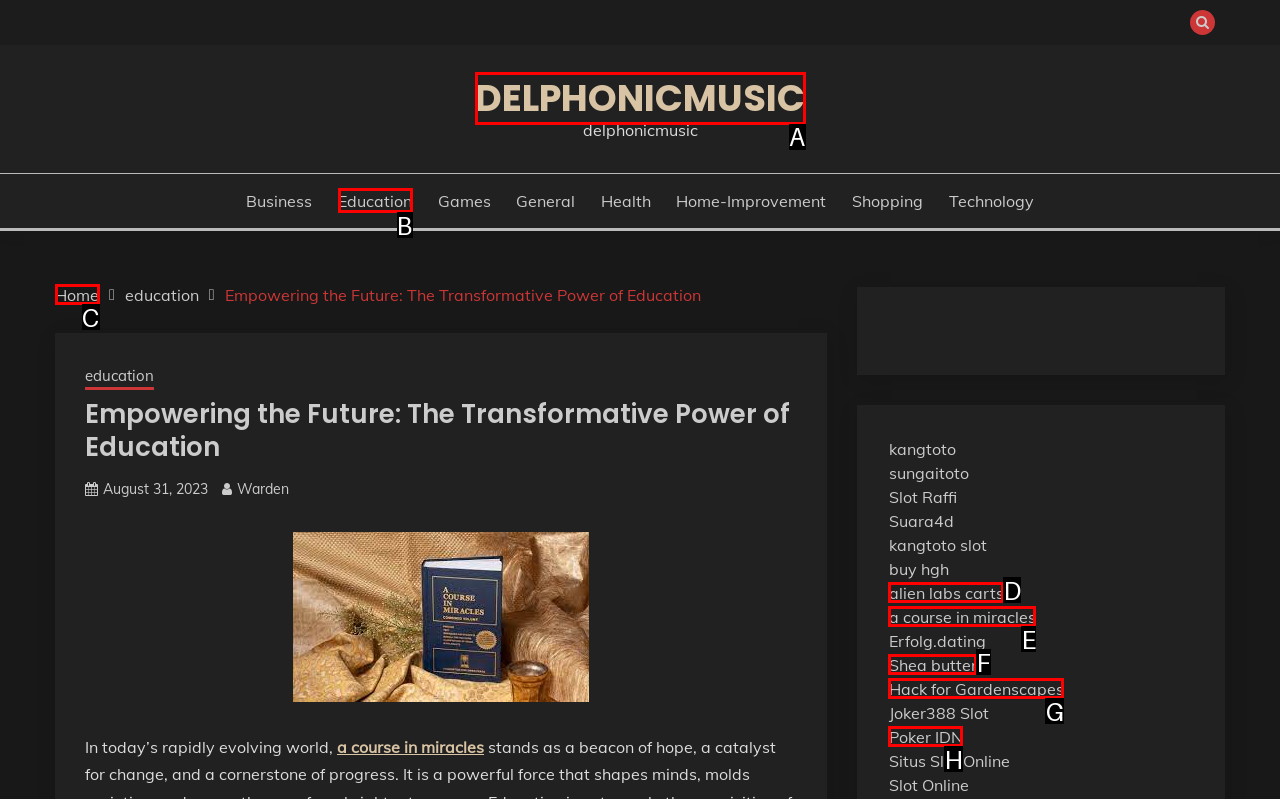Based on the given description: Hack for Gardenscapes, identify the correct option and provide the corresponding letter from the given choices directly.

G